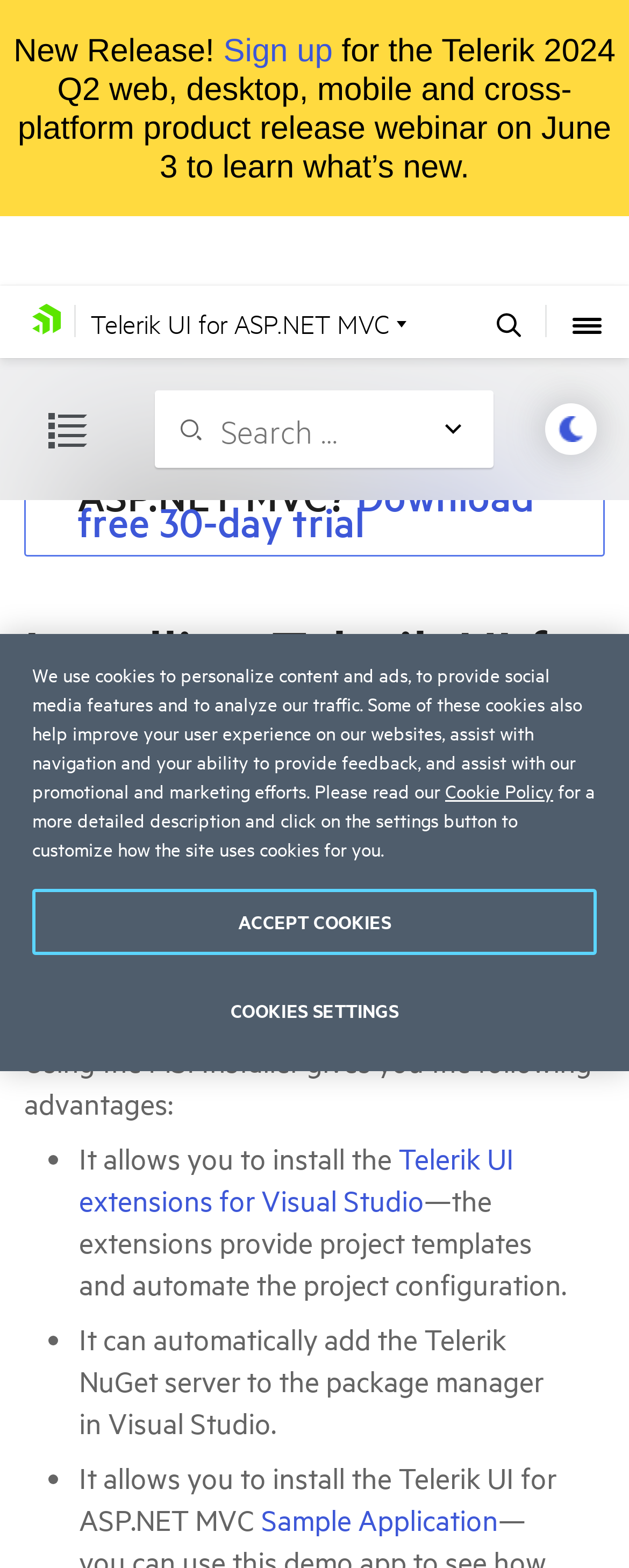With reference to the screenshot, provide a detailed response to the question below:
What is the topic of the webinar mentioned on the webpage?

The webpage mentions a webinar on June 3 for the Telerik 2024 Q2 web, desktop, mobile, and cross-platform product release, indicating that the topic of the webinar is the new product release.